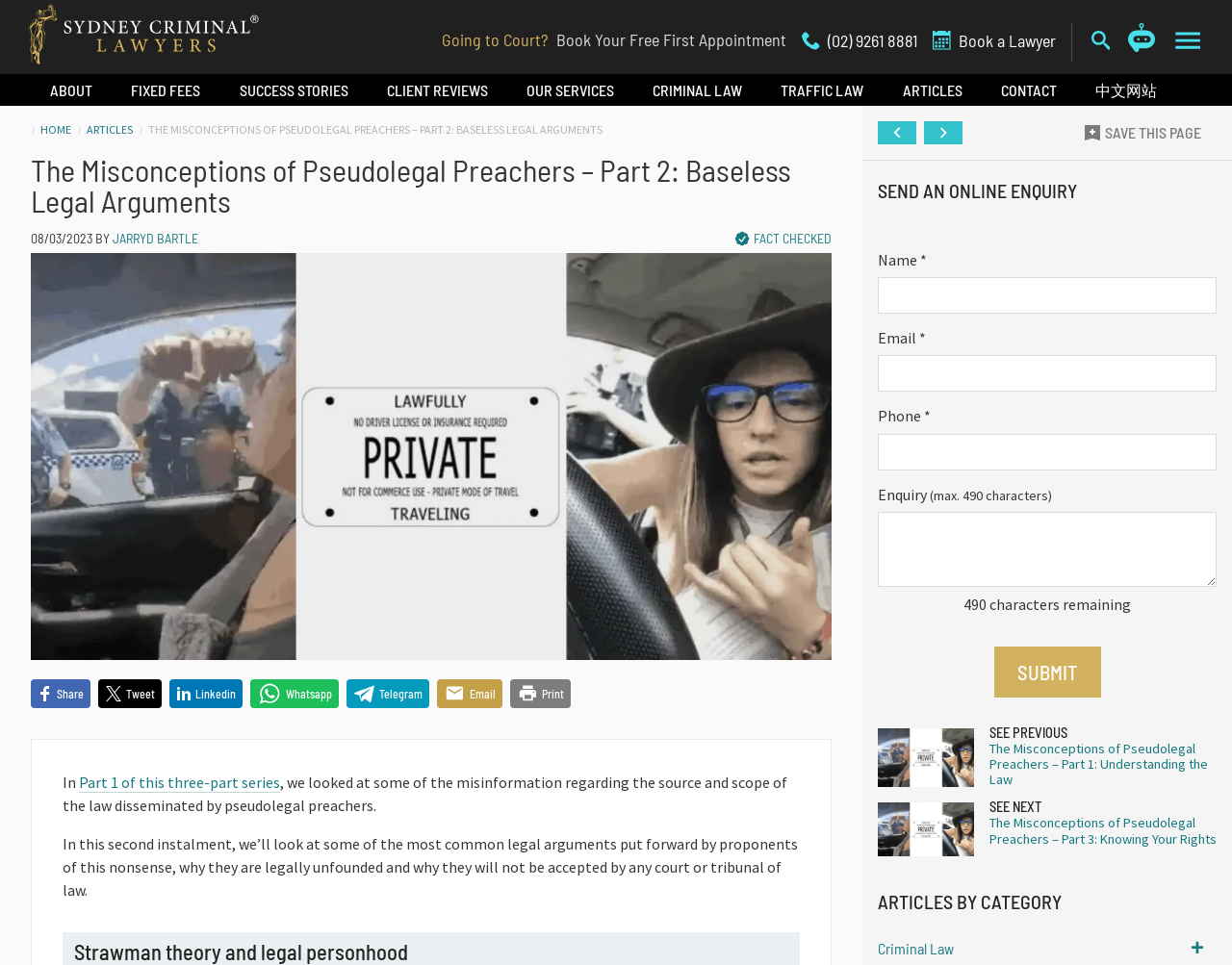Locate the bounding box coordinates of the element you need to click to accomplish the task described by this instruction: "Read previous article".

[0.712, 0.126, 0.744, 0.15]